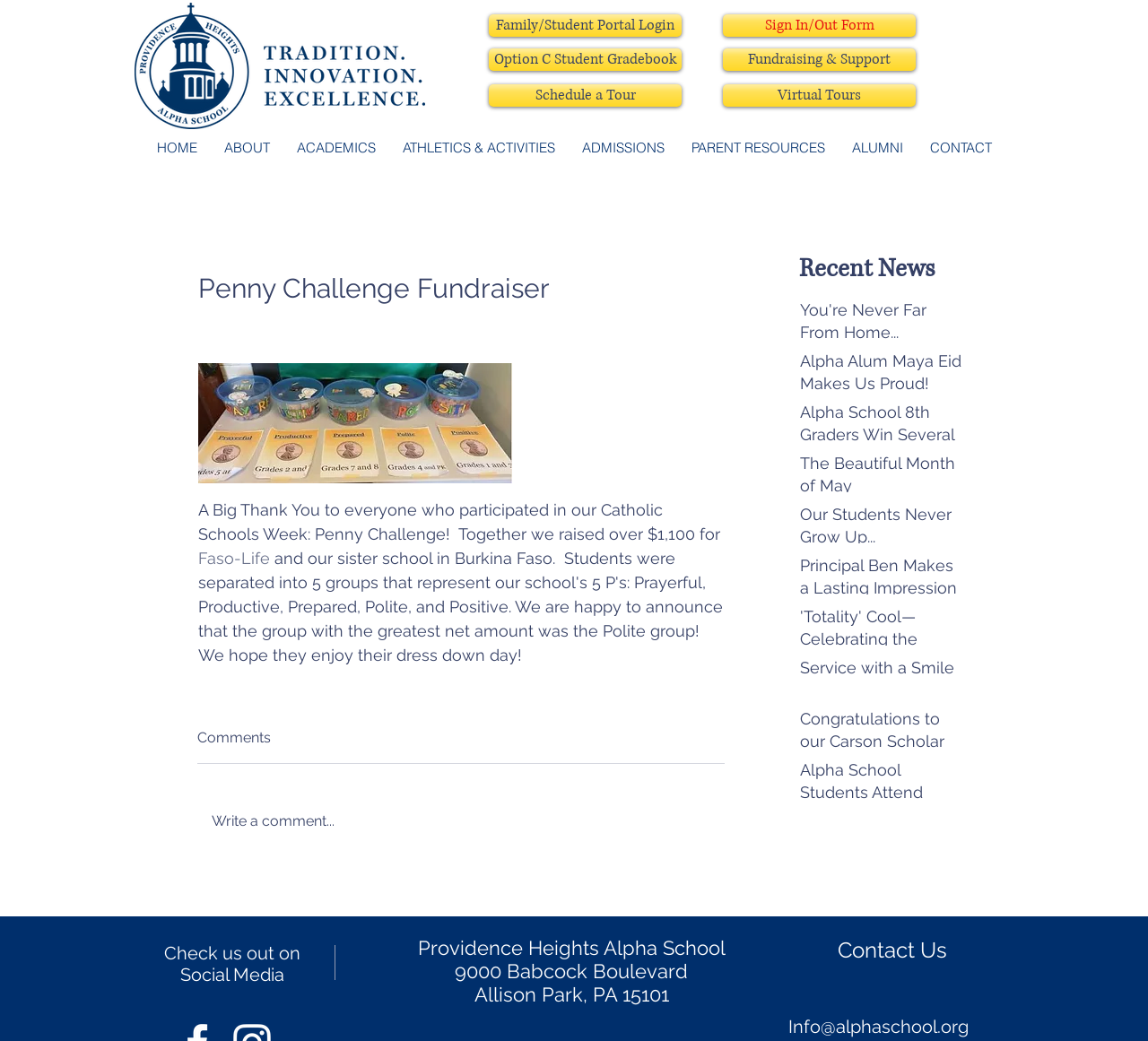Locate the bounding box coordinates of the clickable region necessary to complete the following instruction: "Click the 'Faso-Life' link". Provide the coordinates in the format of four float numbers between 0 and 1, i.e., [left, top, right, bottom].

[0.173, 0.527, 0.235, 0.545]